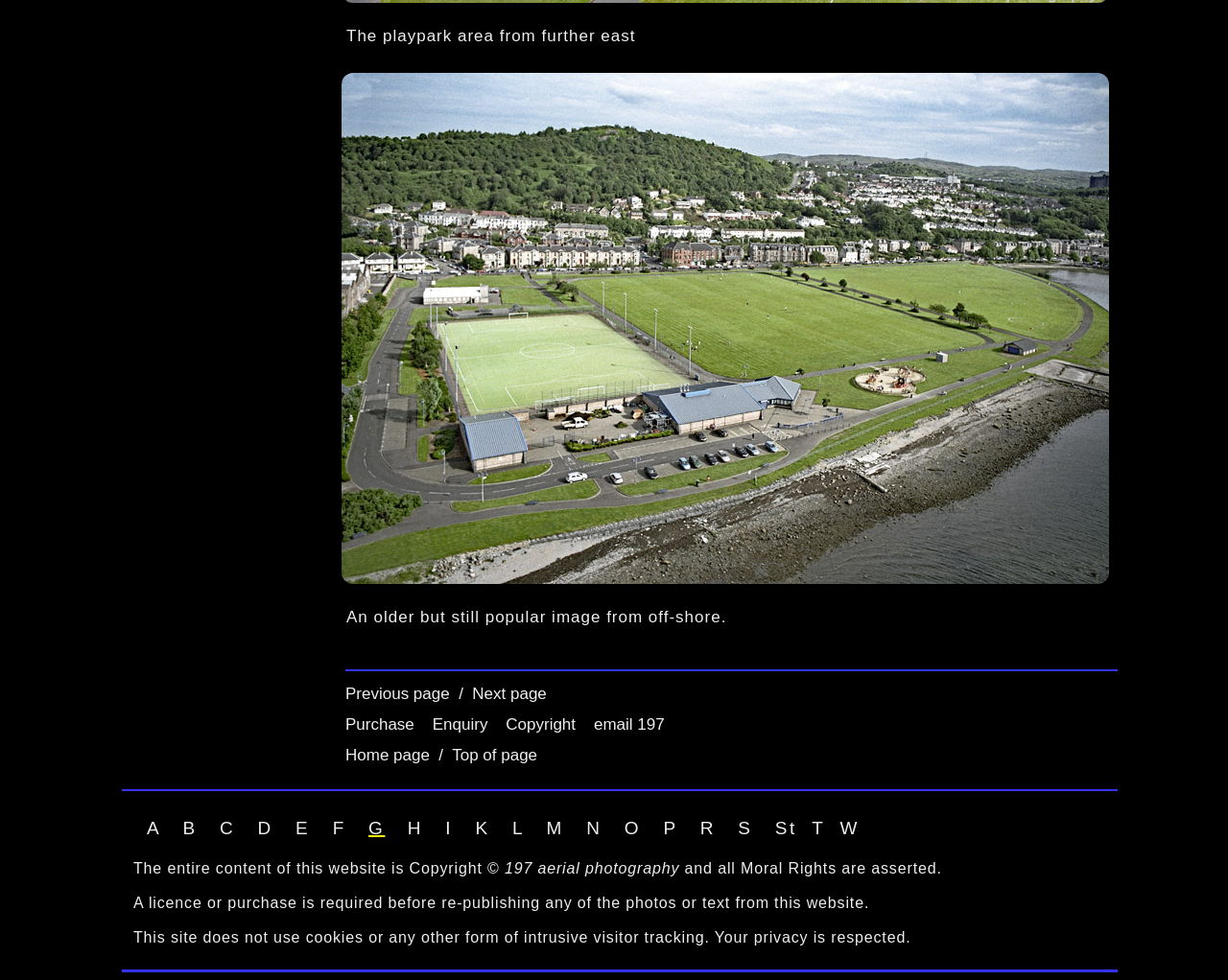Given the content of the image, can you provide a detailed answer to the question?
Does the website use cookies or track visitors?

I found a series of StaticText elements that state 'This site does not use cookies or any other form of intrusive visitor tracking. Your privacy is respected.' This suggests that the website does not use cookies or track visitors in any way.